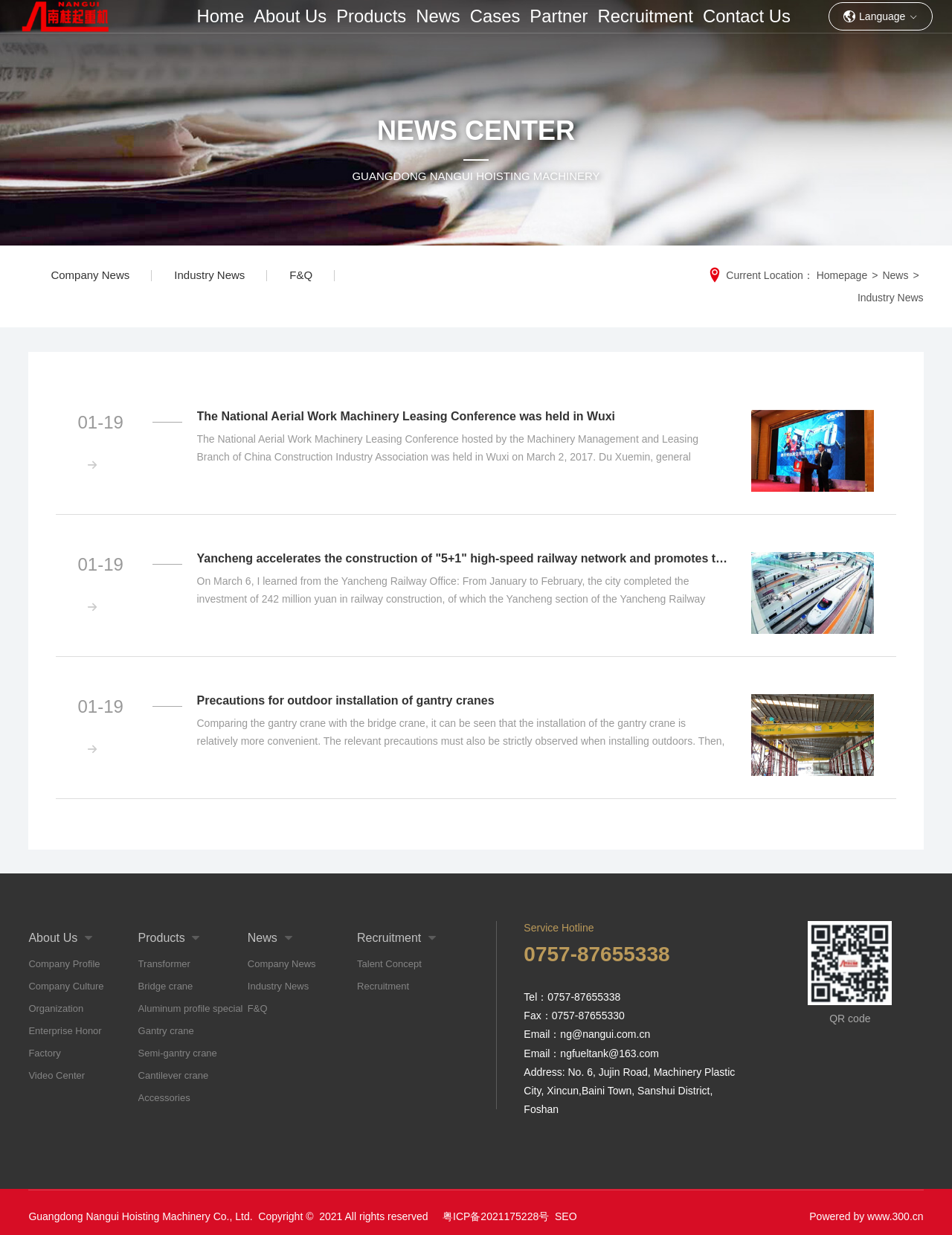Provide the bounding box coordinates of the HTML element this sentence describes: "Aluminum profile special". The bounding box coordinates consist of four float numbers between 0 and 1, i.e., [left, top, right, bottom].

[0.145, 0.808, 0.26, 0.826]